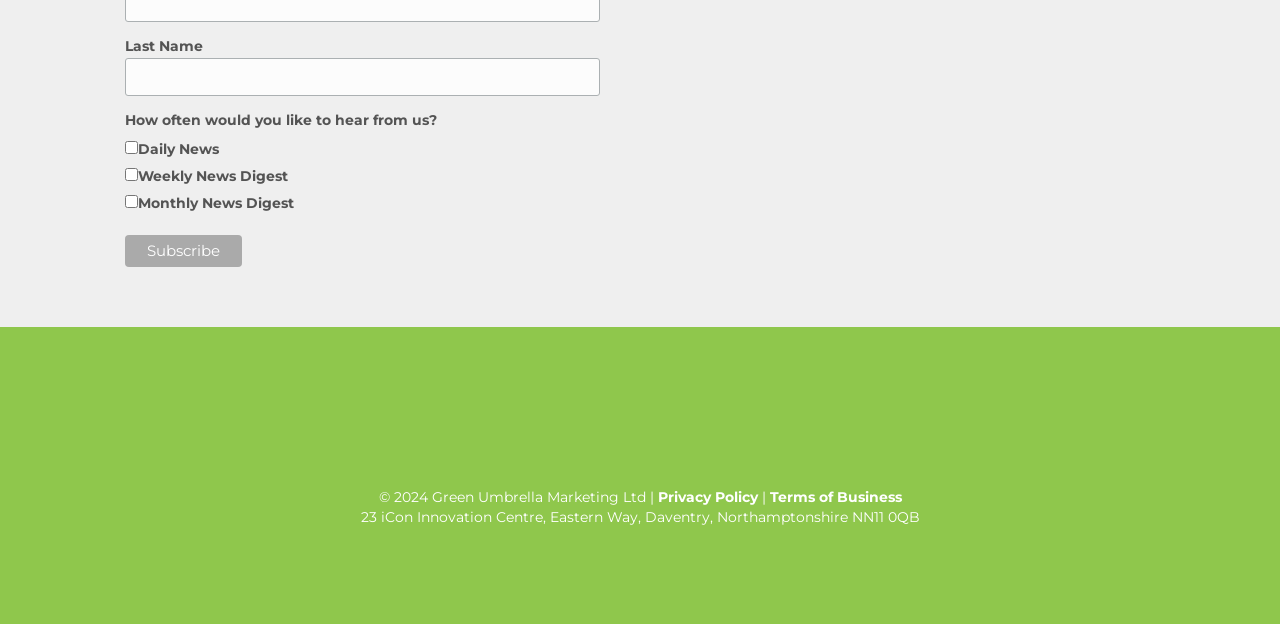Determine the bounding box coordinates for the clickable element to execute this instruction: "View the 'NEWS' page". Provide the coordinates as four float numbers between 0 and 1, i.e., [left, top, right, bottom].

None